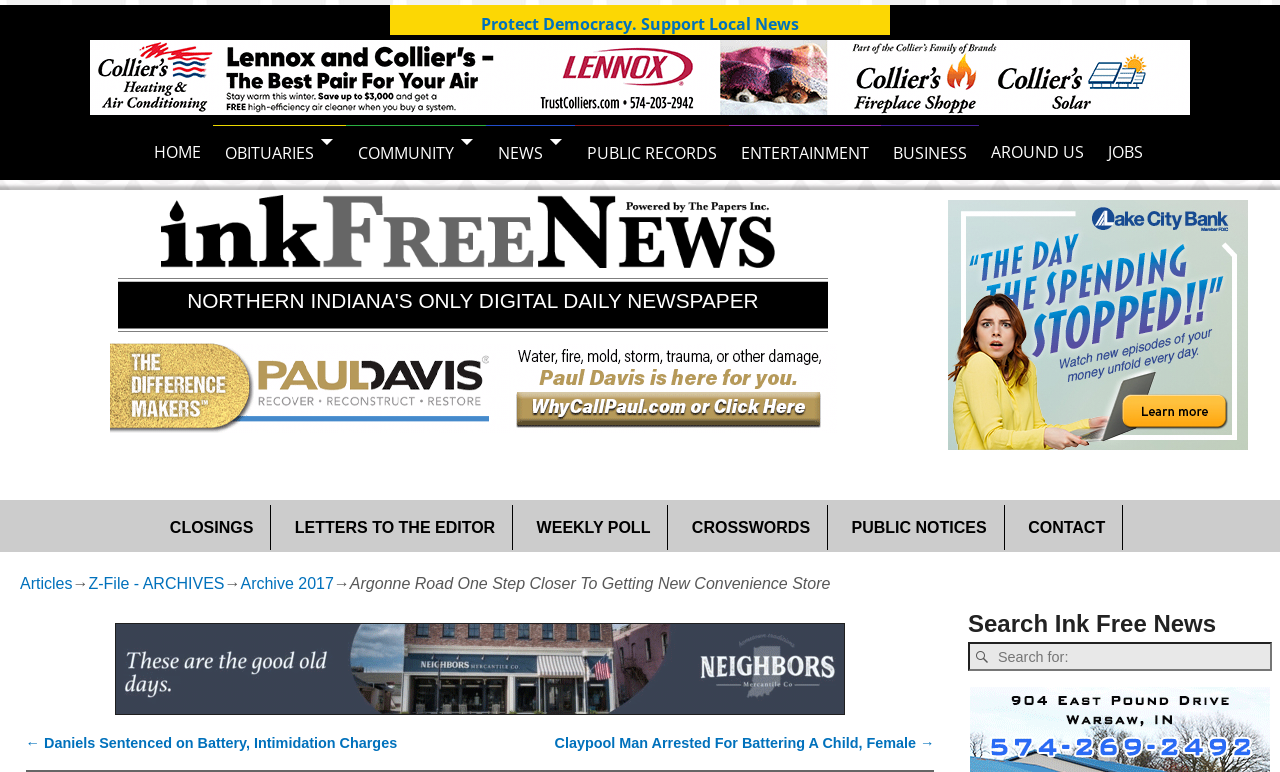Find the bounding box coordinates of the element's region that should be clicked in order to follow the given instruction: "Check the 'PUBLIC NOTICES'". The coordinates should consist of four float numbers between 0 and 1, i.e., [left, top, right, bottom].

[0.652, 0.655, 0.785, 0.713]